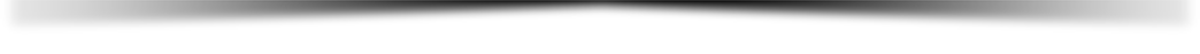Describe every important feature and element in the image comprehensively.

The image features a gradient background, transitioning from solid black at the top to white at the bottom. It is likely used as a visual element within the context of the Brights Driving School website, enhancing the overall aesthetic of the site. This subtle blending serves to create a visually appealing frame or backdrop that emphasizes the content rather than distracts from it. Given that it appears within a section dedicated to information about the driving school, it may accompany text or buttons aimed at engaging visitors seeking driving education services.